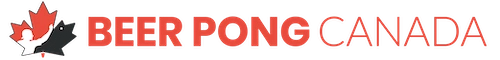Provide a thorough and detailed caption for the image.

The image features the logo of "Beer Pong Canada," prominently displaying the brand name in bold red letters with a playful design. Accompanying the text are stylized graphics of the Canadian flag and an outline of Canada, giving a vibrant and nationalistic touch to the logo. This branding effectively encapsulates the spirit of beer pong as a popular social pastime in Canada, while also emphasizing community and camaraderie among players. The design suggests a fun and energetic atmosphere, inviting individuals to engage in events and activities associated with beer pong across the country.